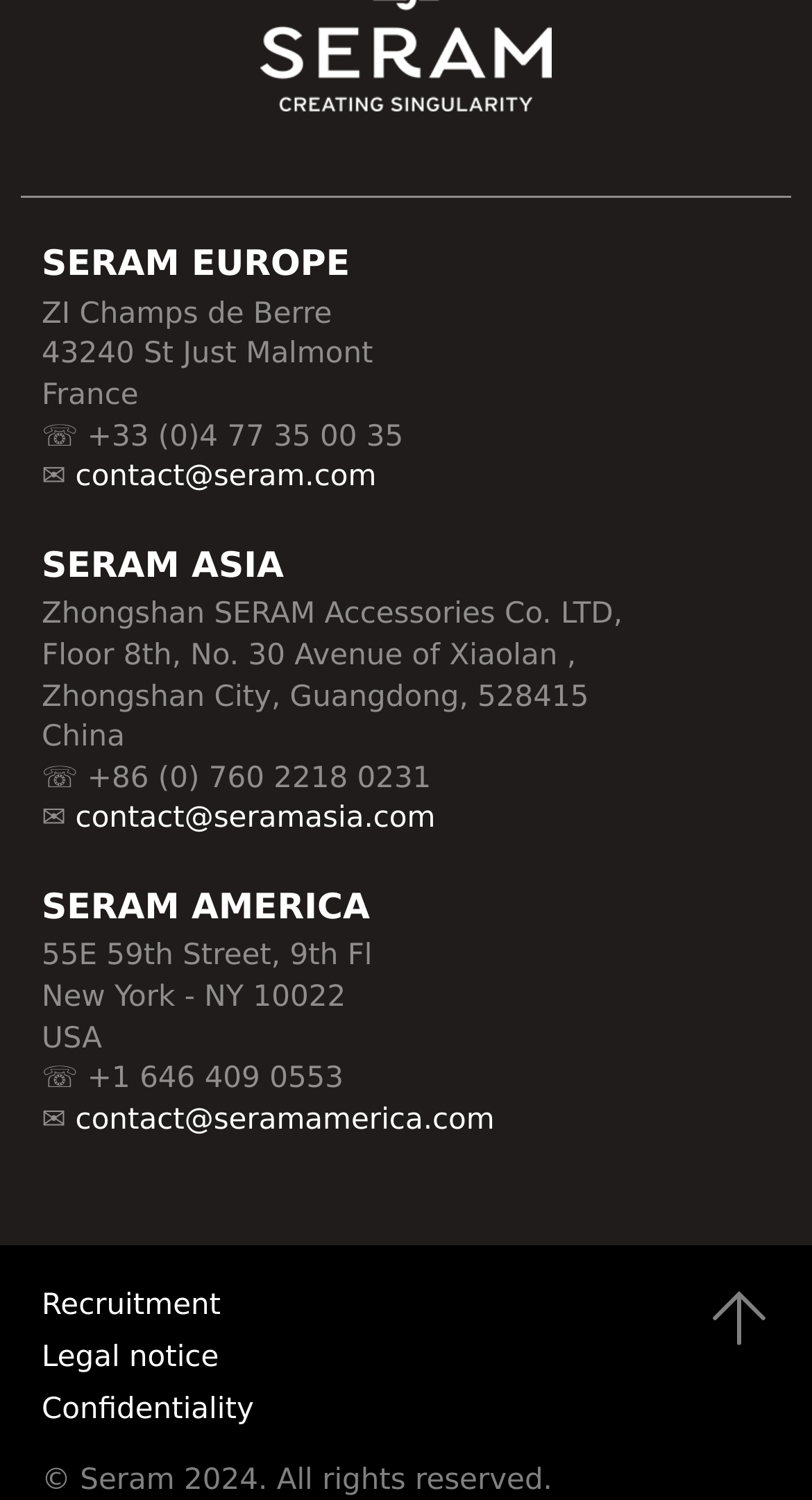Predict the bounding box of the UI element based on this description: "contact@seram.com".

[0.093, 0.307, 0.464, 0.329]